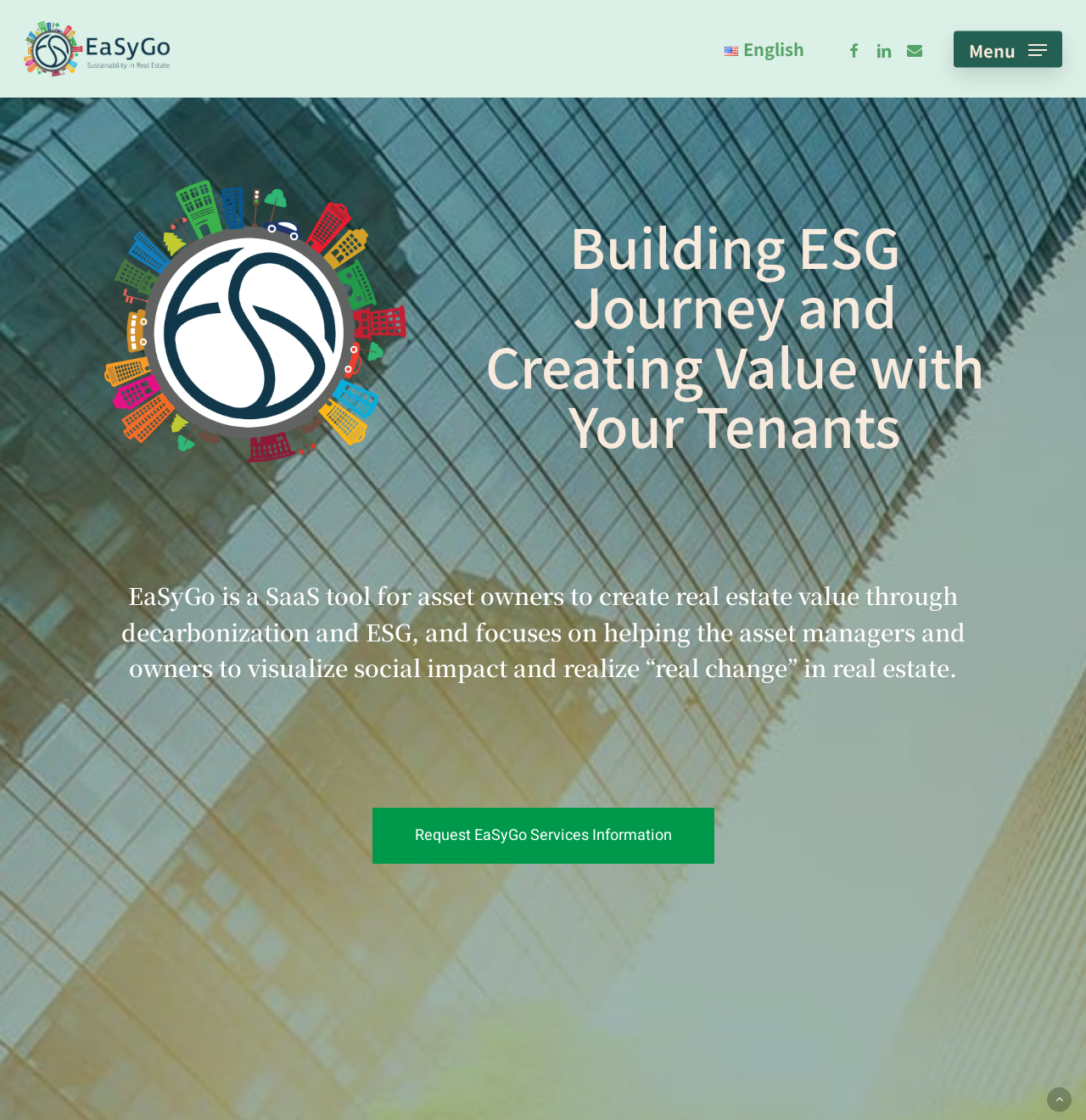What can be requested from EaSyGo?
Provide a comprehensive and detailed answer to the question.

The button element 'Request EaSyGo Services Information' suggests that users can request services information from EaSyGo, which implies that EaSyGo provides some kind of services related to ESG capital and decarbonization.